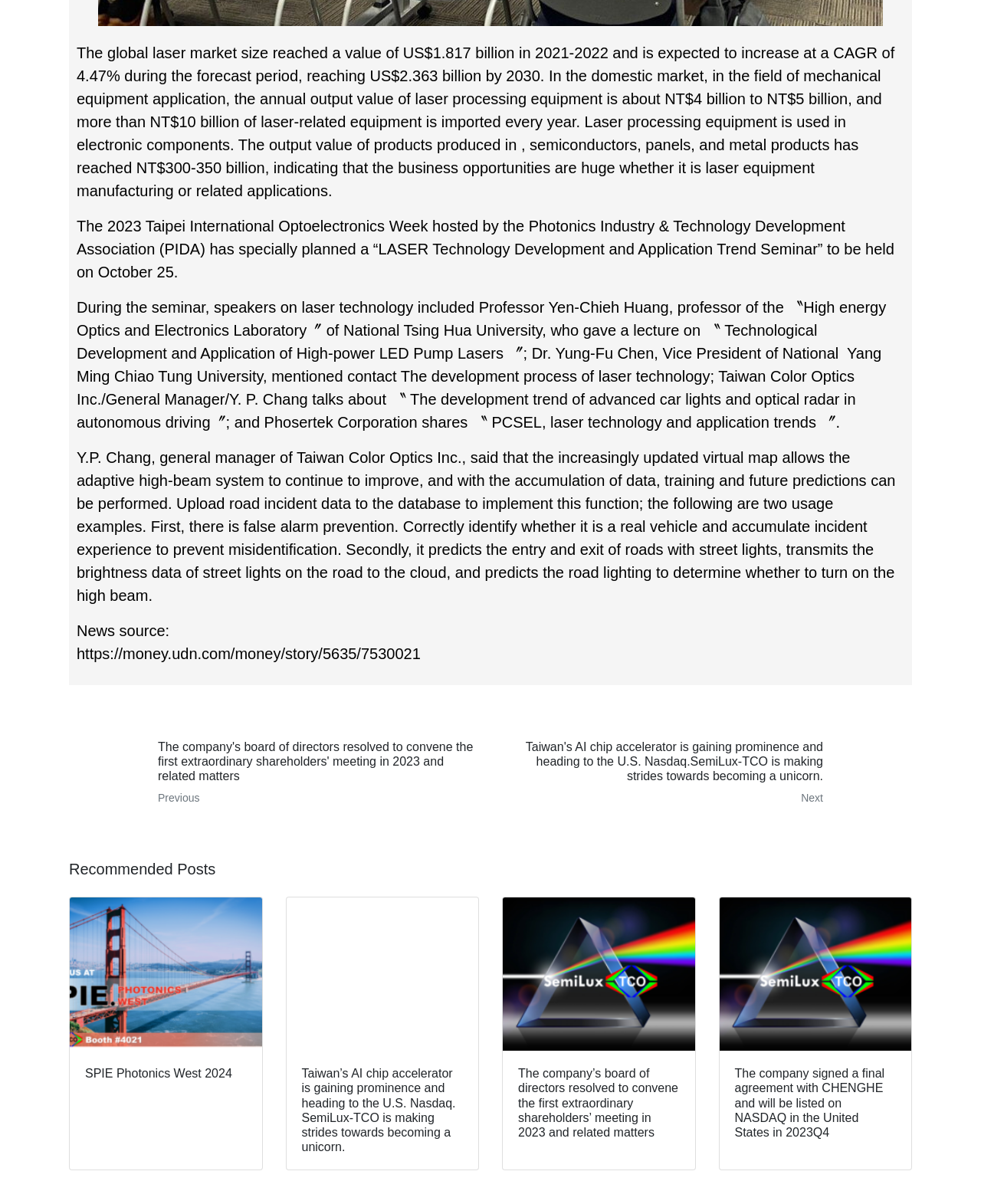Using the webpage screenshot and the element description SPIE Photonics West 2024, determine the bounding box coordinates. Specify the coordinates in the format (top-left x, top-left y, bottom-right x, bottom-right y) with values ranging from 0 to 1.

[0.07, 0.745, 0.268, 0.972]